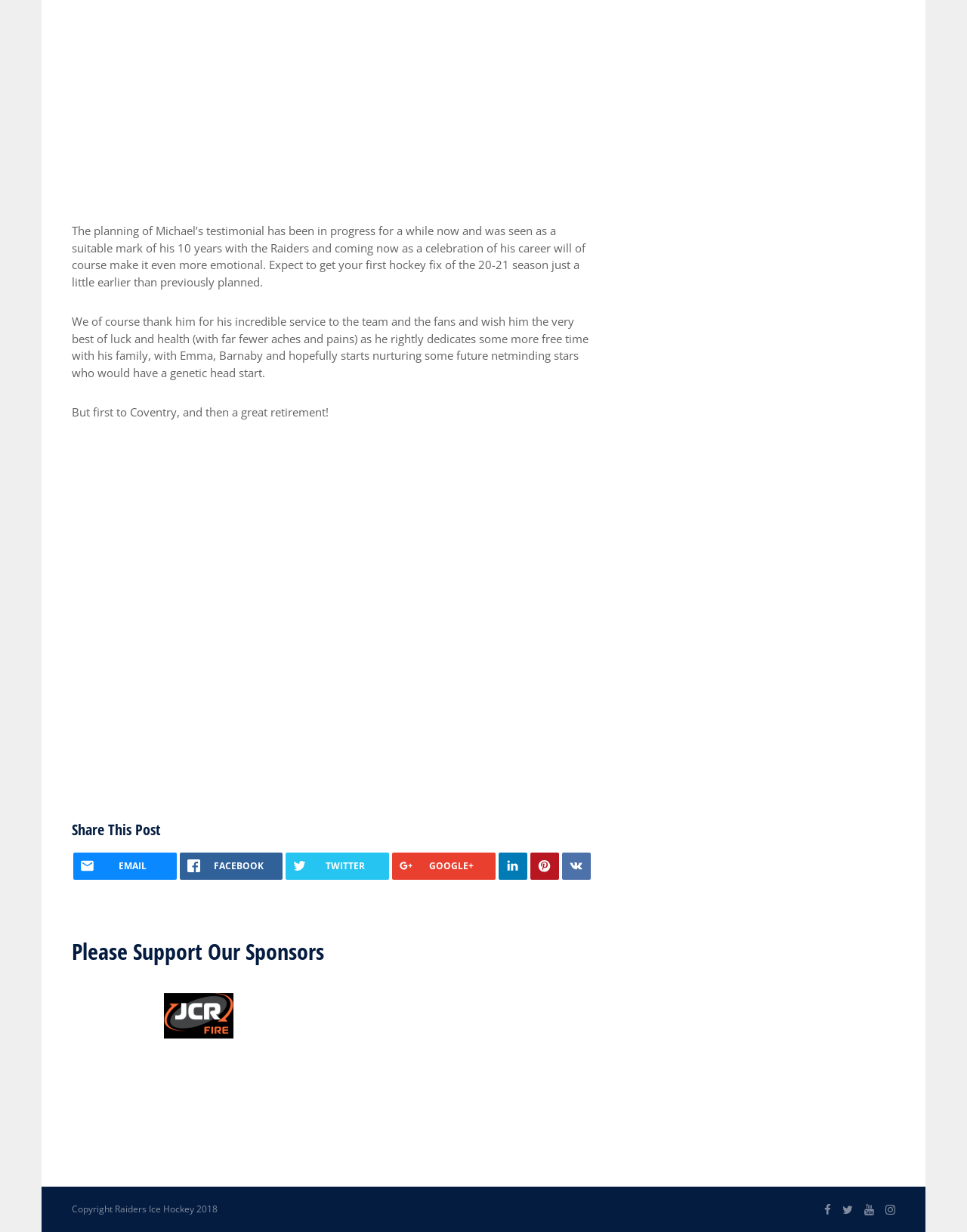What is the occasion being celebrated?
Using the visual information, reply with a single word or short phrase.

Michael's testimonial